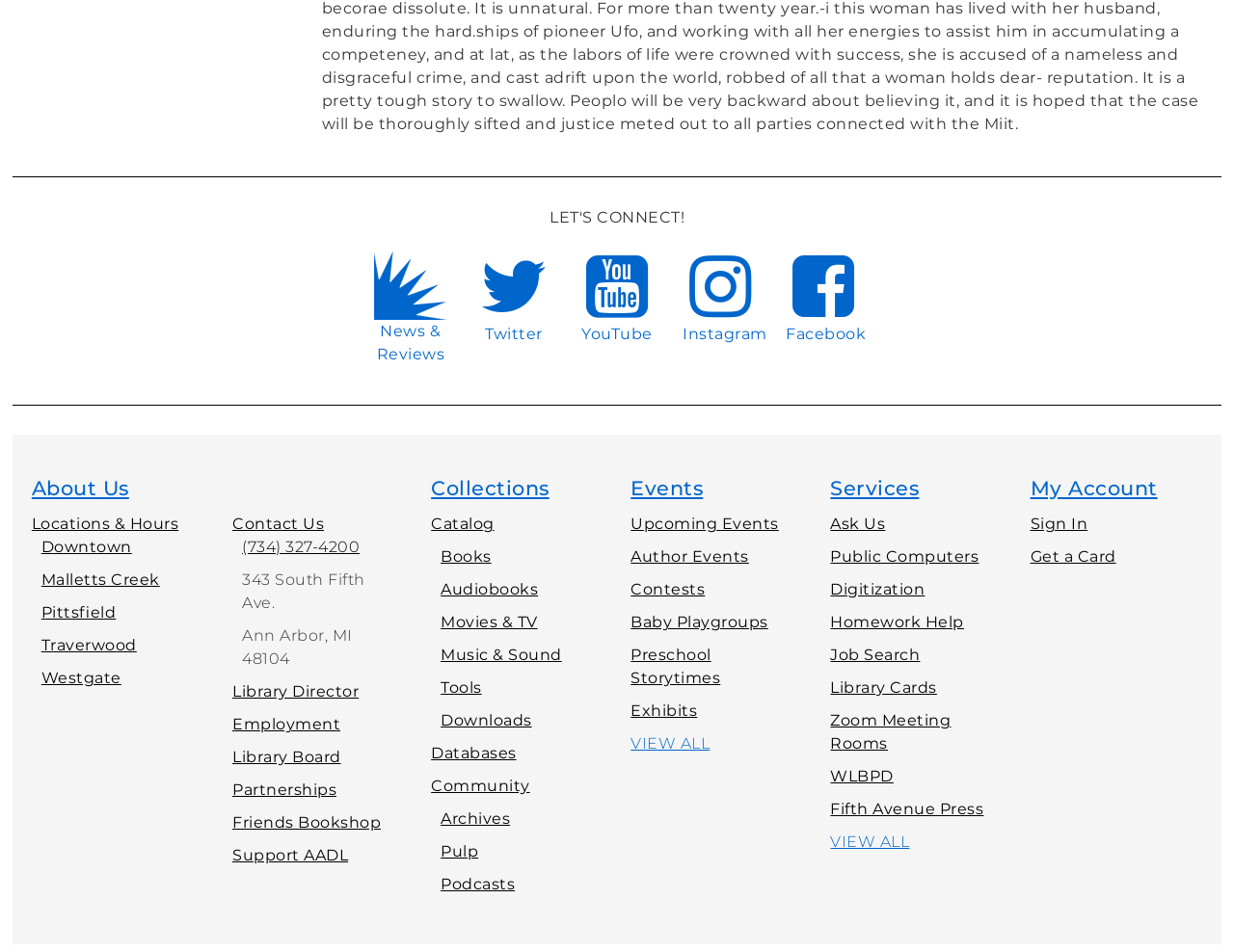Please indicate the bounding box coordinates for the clickable area to complete the following task: "Click on the 'About Yuzu' link". The coordinates should be specified as four float numbers between 0 and 1, i.e., [left, top, right, bottom].

None